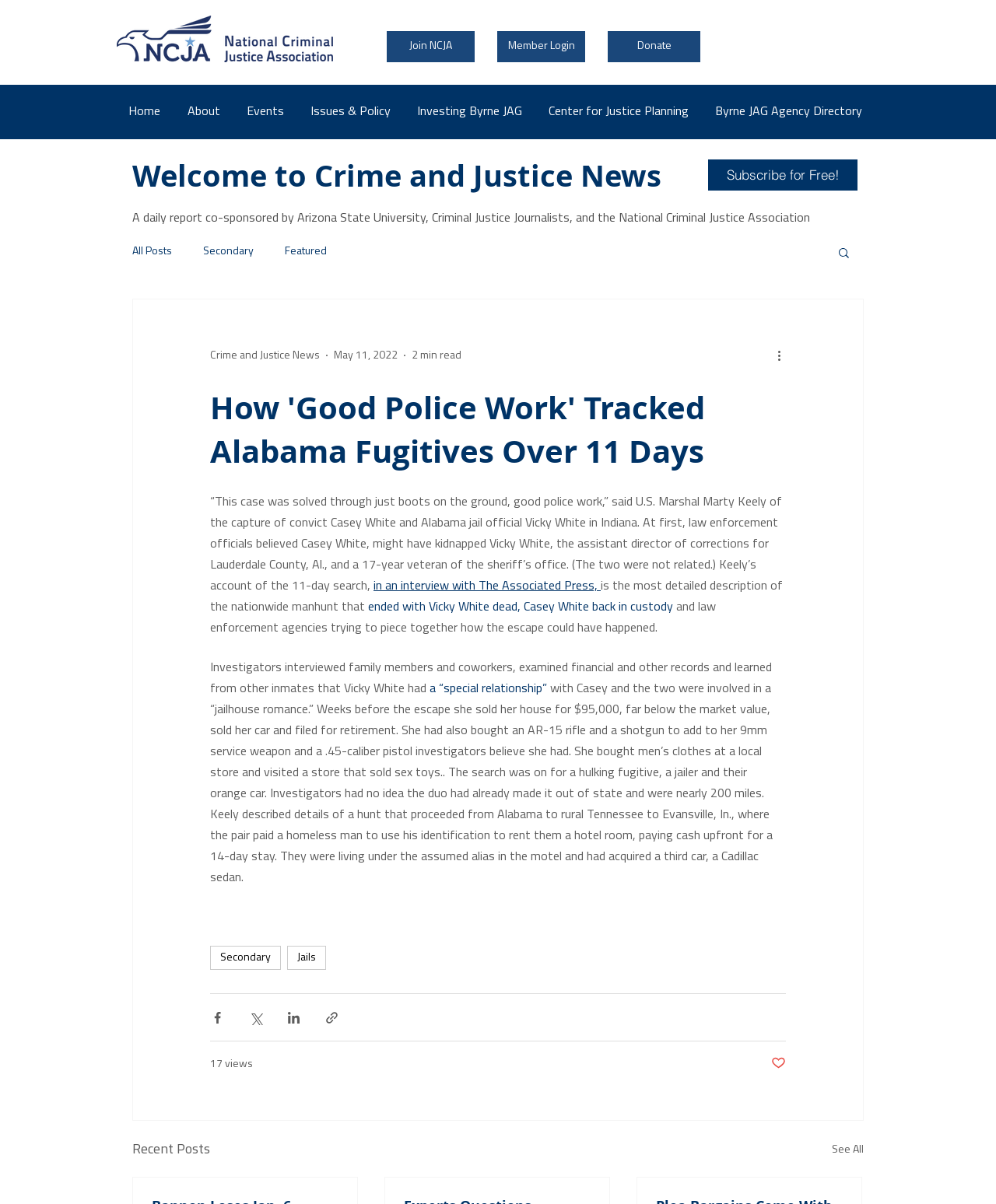What is the name of the U.S. Marshal quoted in the article?
Please use the visual content to give a single word or phrase answer.

Marty Keely